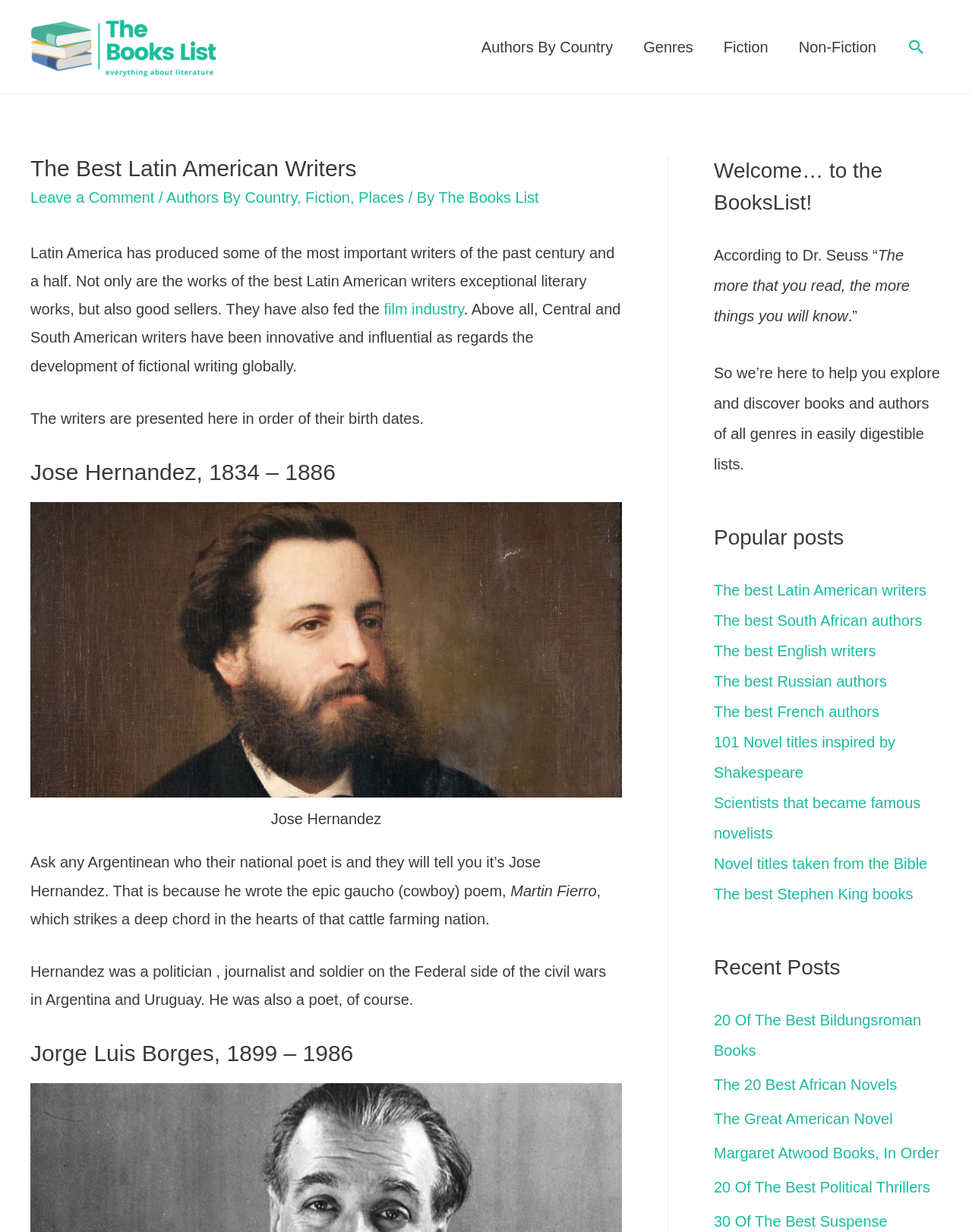Please extract the title of the webpage.

The Best Latin American Writers